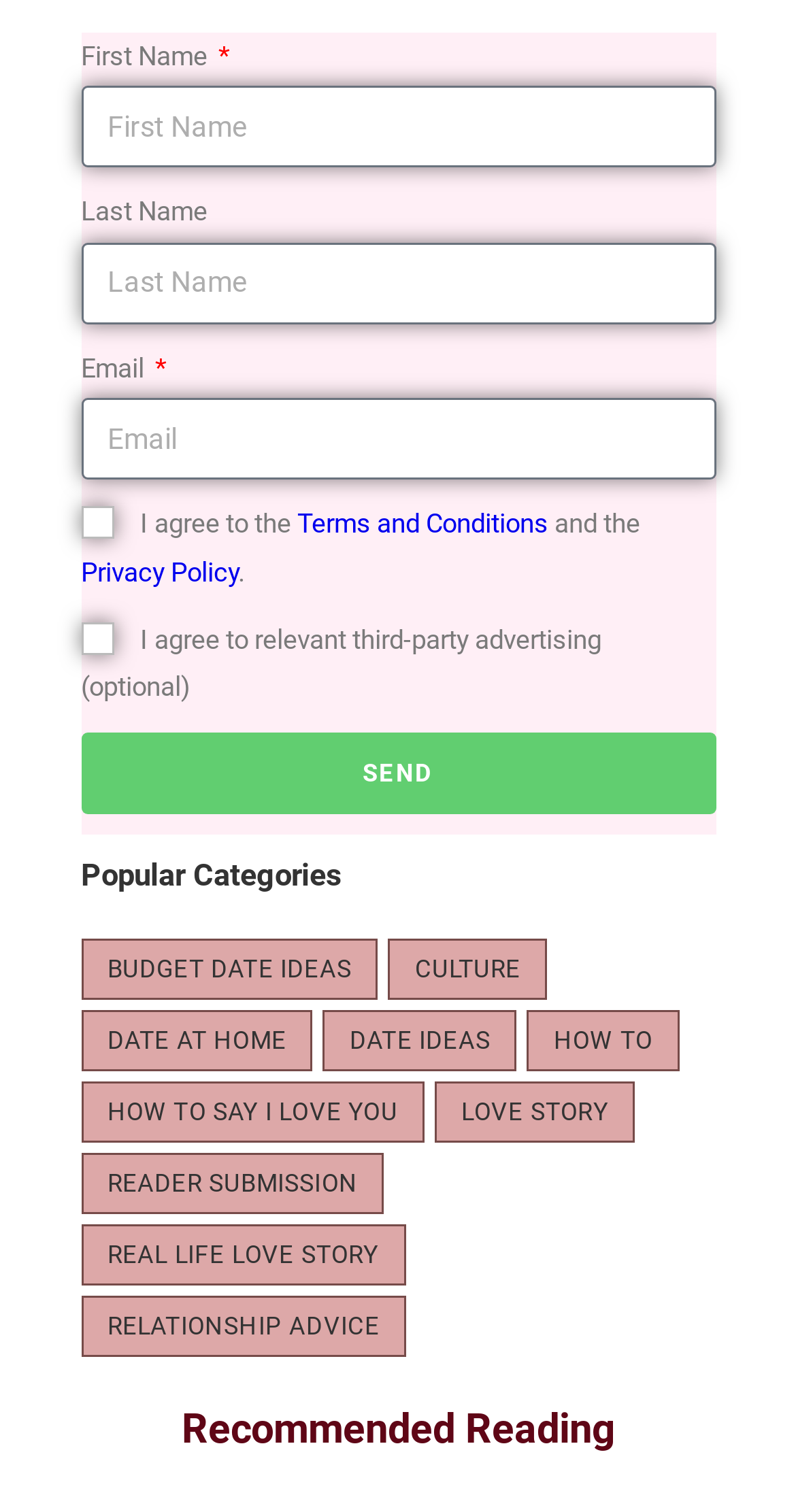Could you determine the bounding box coordinates of the clickable element to complete the instruction: "Read relationship advice"? Provide the coordinates as four float numbers between 0 and 1, i.e., [left, top, right, bottom].

[0.101, 0.857, 0.511, 0.897]